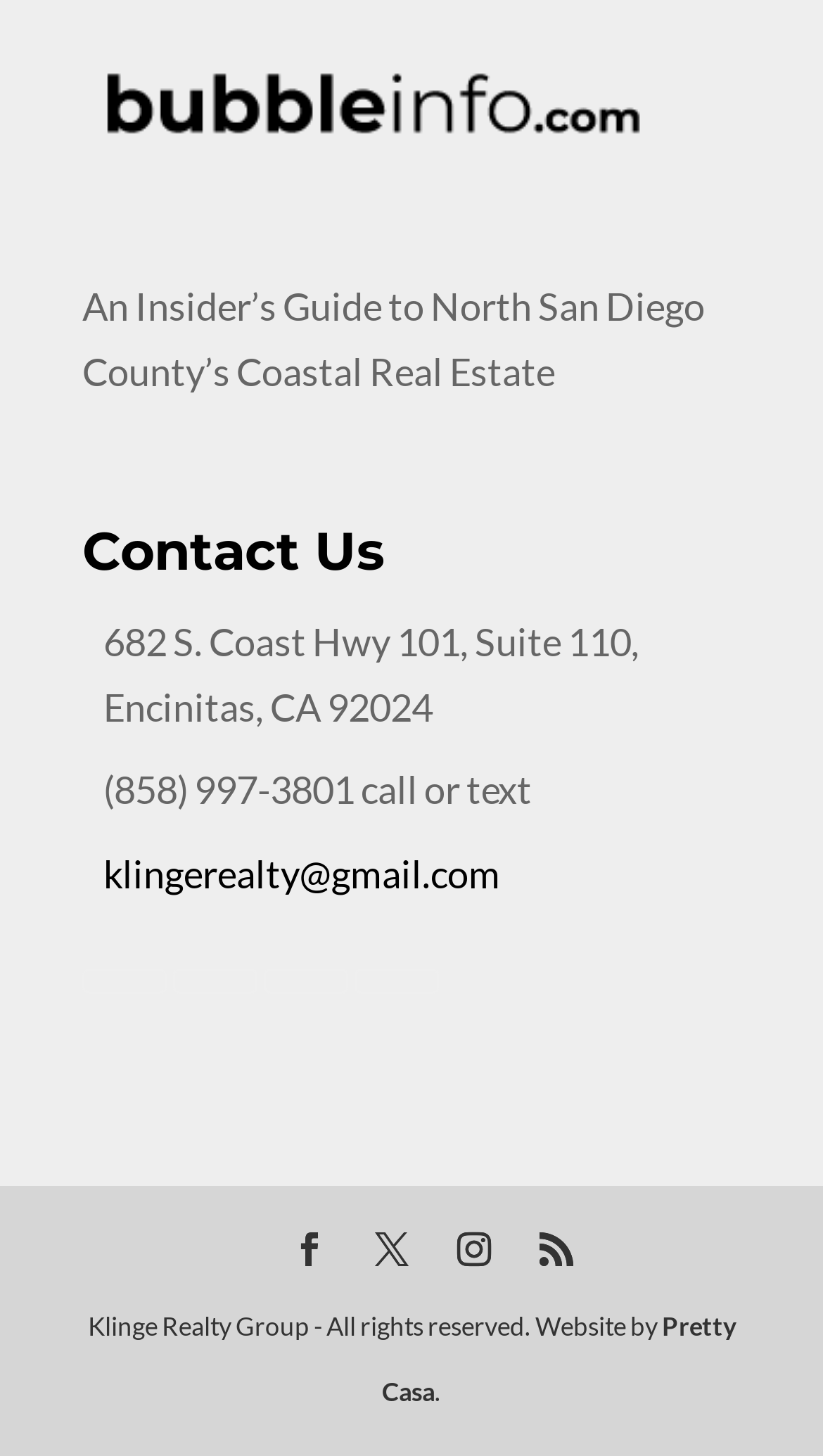Please respond to the question using a single word or phrase:
What is the phone number?

(858) 997-3801